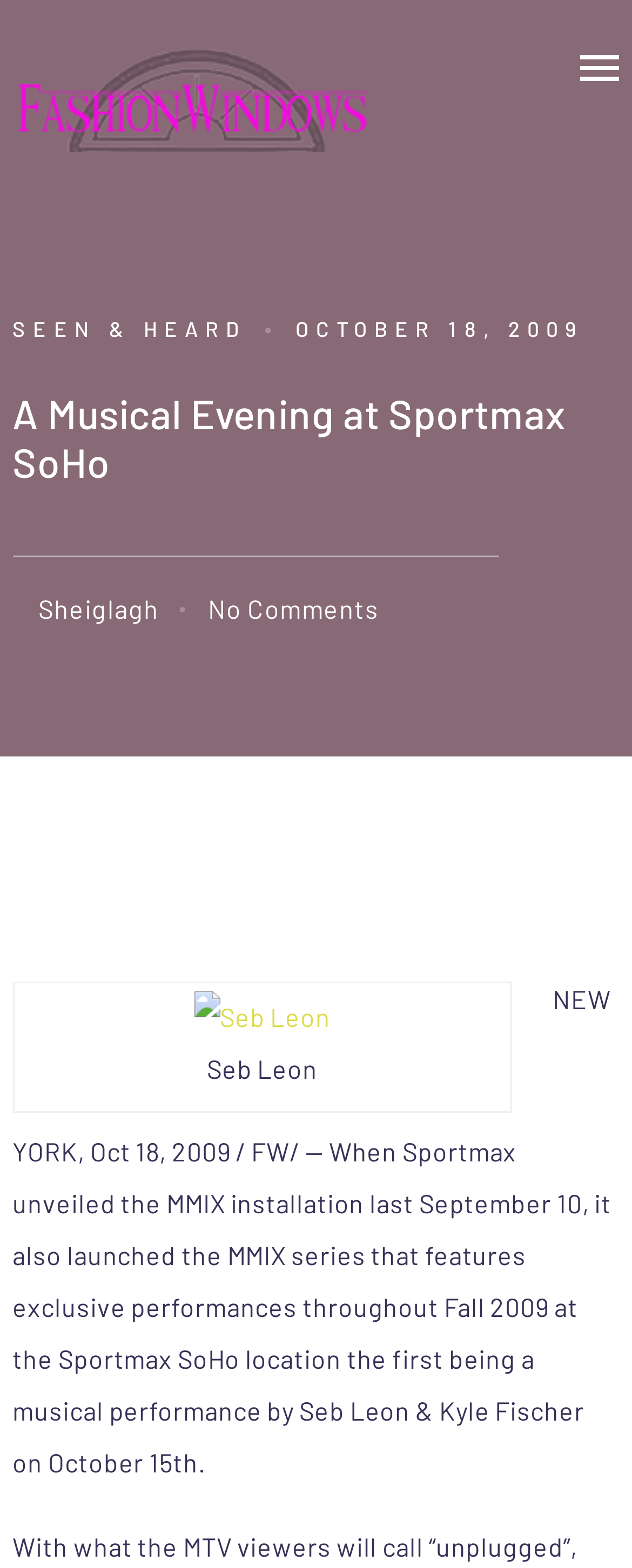Describe all the key features and sections of the webpage thoroughly.

The webpage appears to be an article or blog post about a musical event at Sportmax SoHo. At the top left, there is a heading that reads "FashionWindows Network" with a corresponding image and link. On the top right, there is a small image with no accompanying text. 

Below the top section, there is a link labeled "SEEN & HEARD" on the left, and a static text element displaying the date "OCTOBER 18, 2009" on the right. 

The main content of the page is headed by a title "A Musical Evening at Sportmax SoHo" which spans almost the entire width of the page. Below the title, there are two links, one labeled "Sheiglagh" and the other "No Comments". 

Further down, there is a figure with a link to "Seb Leon" and an accompanying image. The figure also has a caption, although the text is not provided. Below the figure, there is a block of text that describes the event, mentioning the launch of the MMIX series and a musical performance by Seb Leon and Kyle Fischer on October 15th.